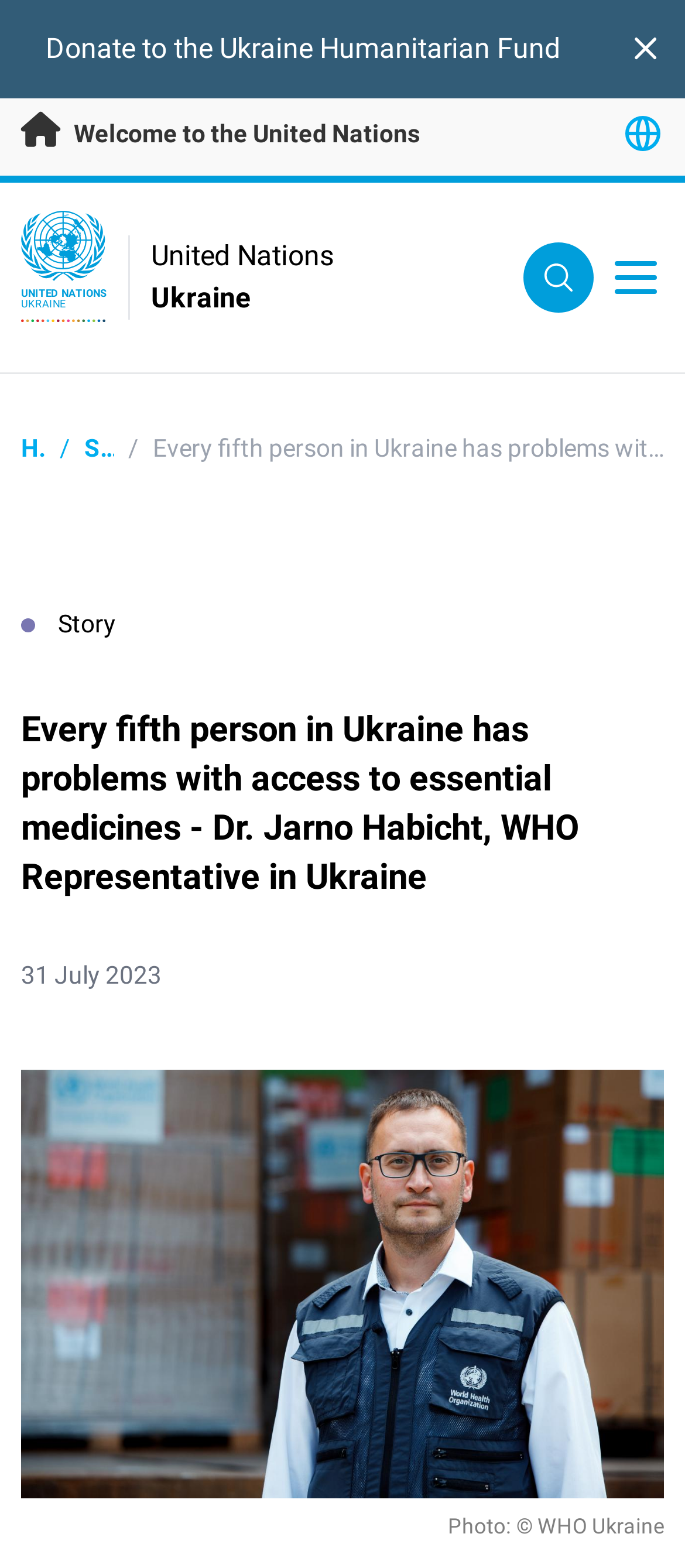What is the organization mentioned in the logo?
Please provide a detailed and comprehensive answer to the question.

The logo on the webpage has a link text 'UN Logo', and the text 'United Nations' is mentioned nearby, indicating that the organization is the United Nations.